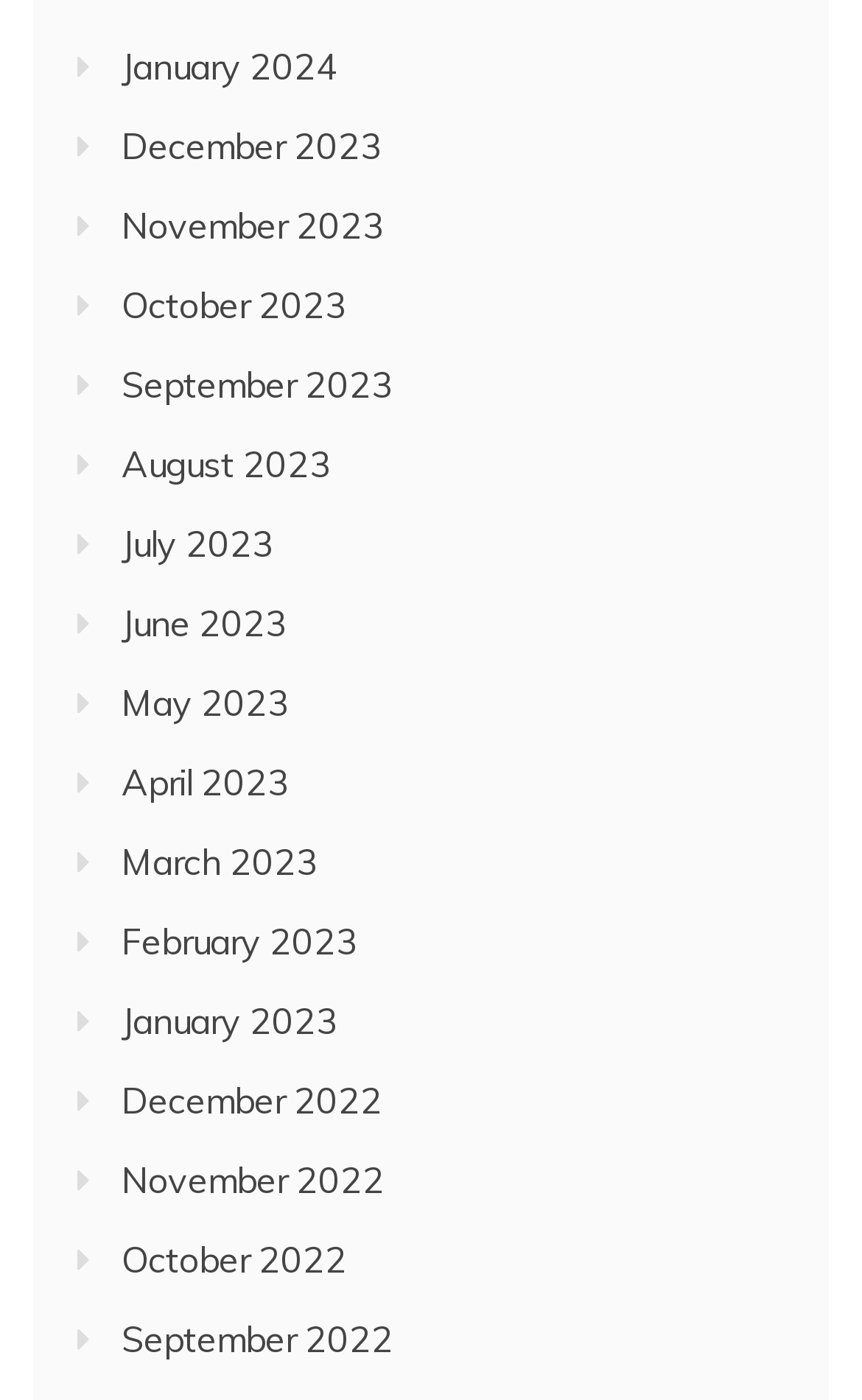Please answer the following question using a single word or phrase: Are the months listed in chronological order?

Yes